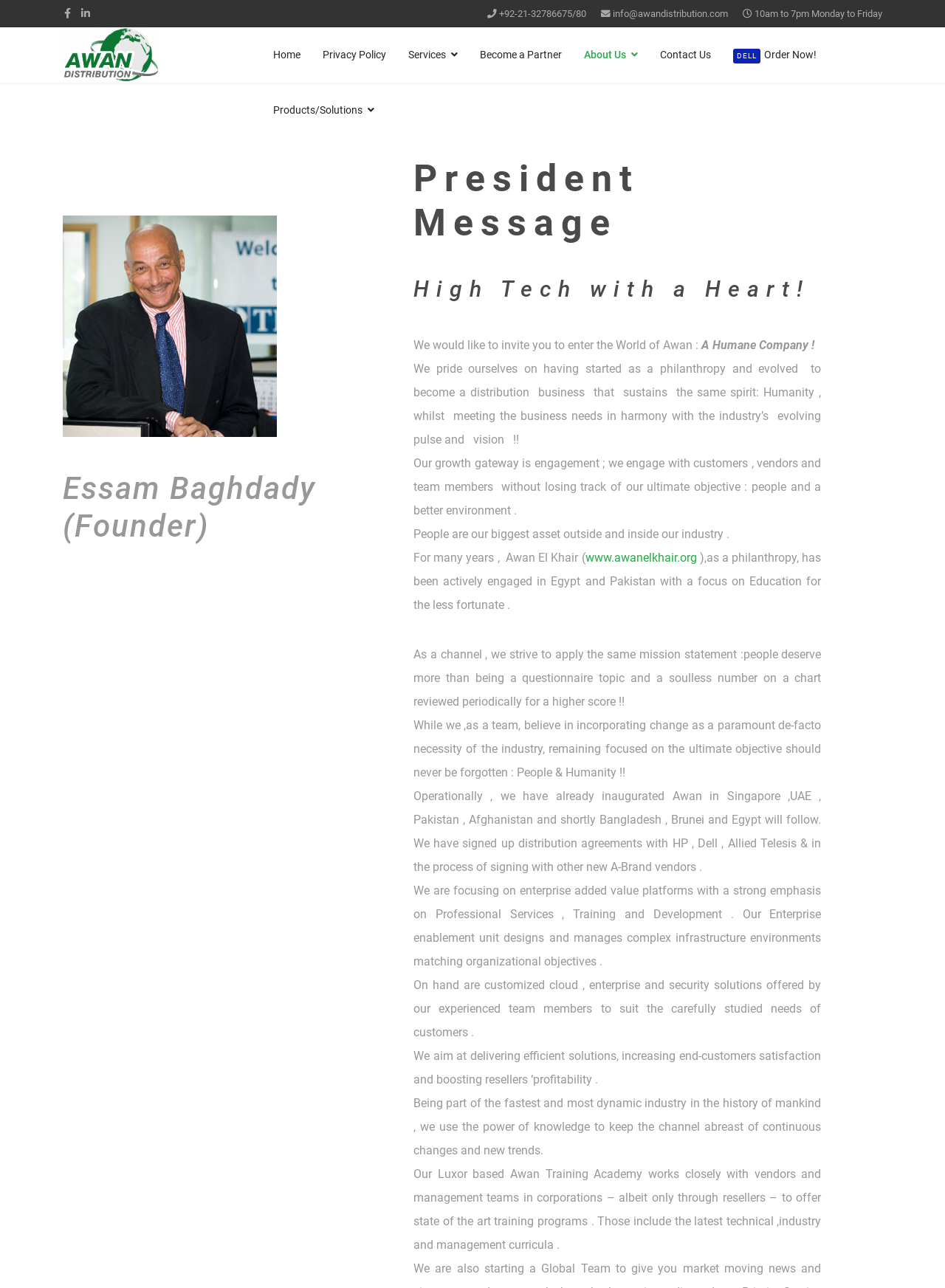Locate the bounding box coordinates of the area you need to click to fulfill this instruction: 'Order DELL products now'. The coordinates must be in the form of four float numbers ranging from 0 to 1: [left, top, right, bottom].

[0.764, 0.021, 0.876, 0.064]